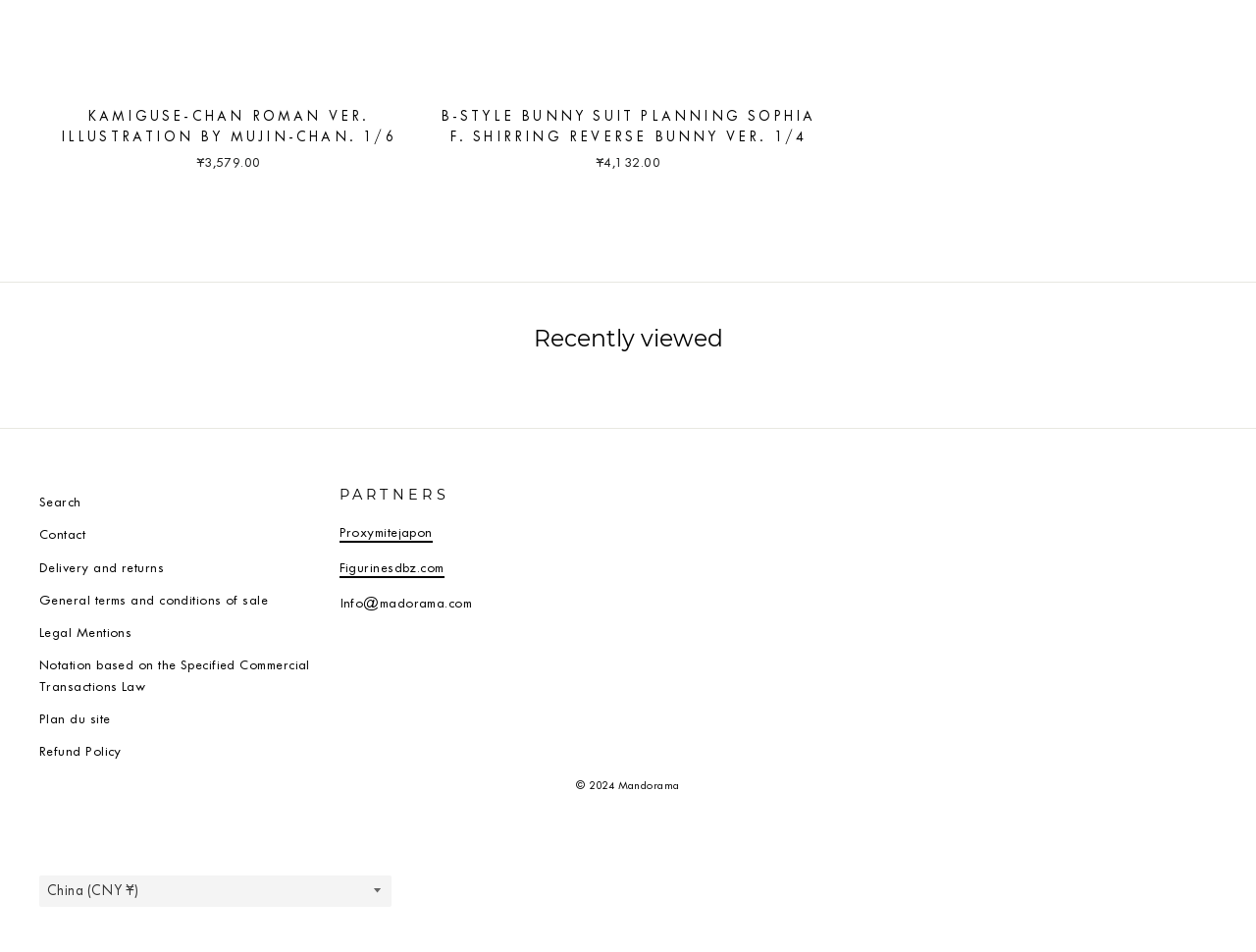Kindly provide the bounding box coordinates of the section you need to click on to fulfill the given instruction: "Contact customer support".

[0.031, 0.547, 0.068, 0.577]